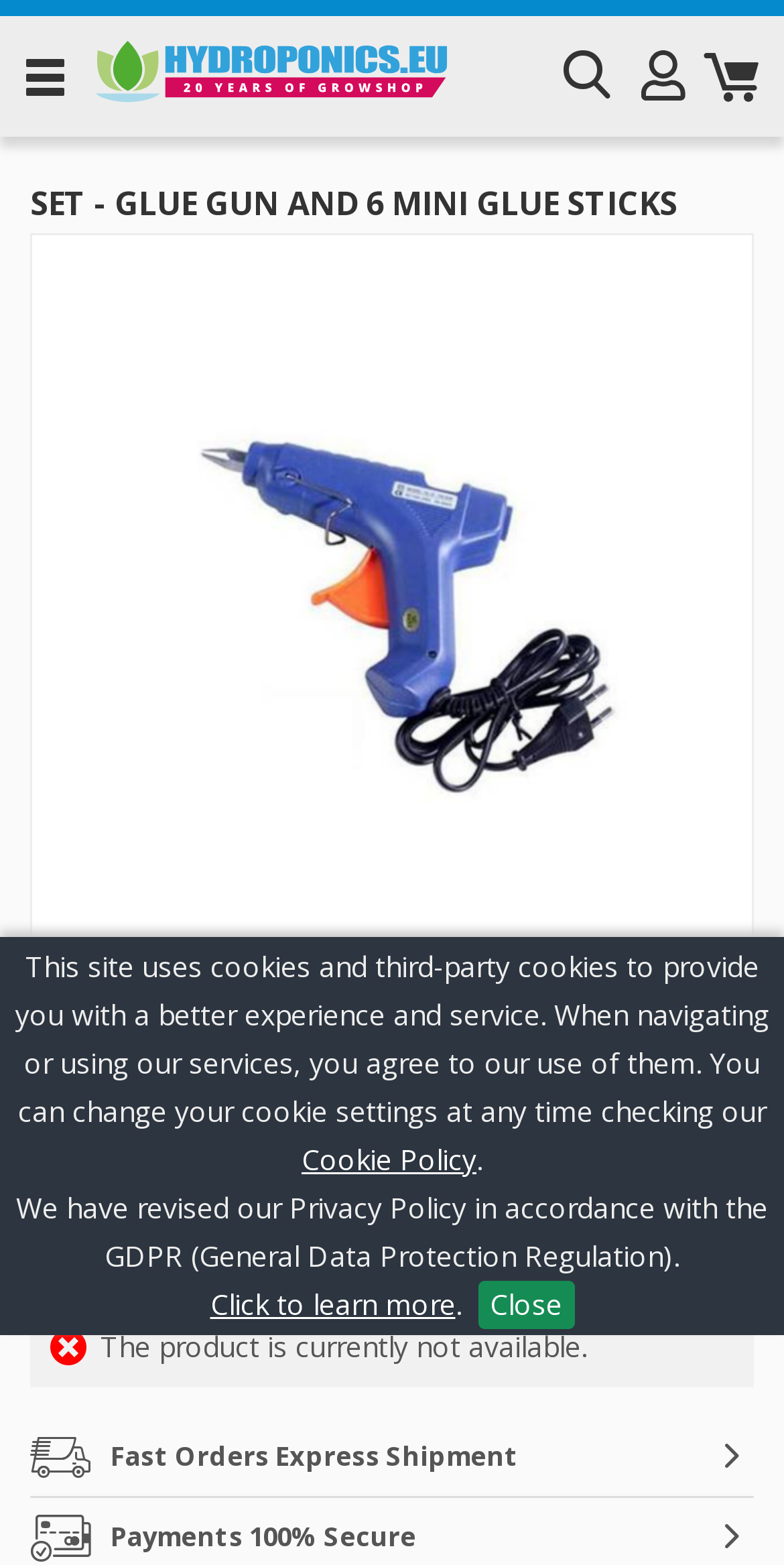Consider the image and give a detailed and elaborate answer to the question: 
What is the name of the express shipment service?

I found the text 'B Fast Orders Express Shipment J' which is likely the name of the express shipment service offered by the website.